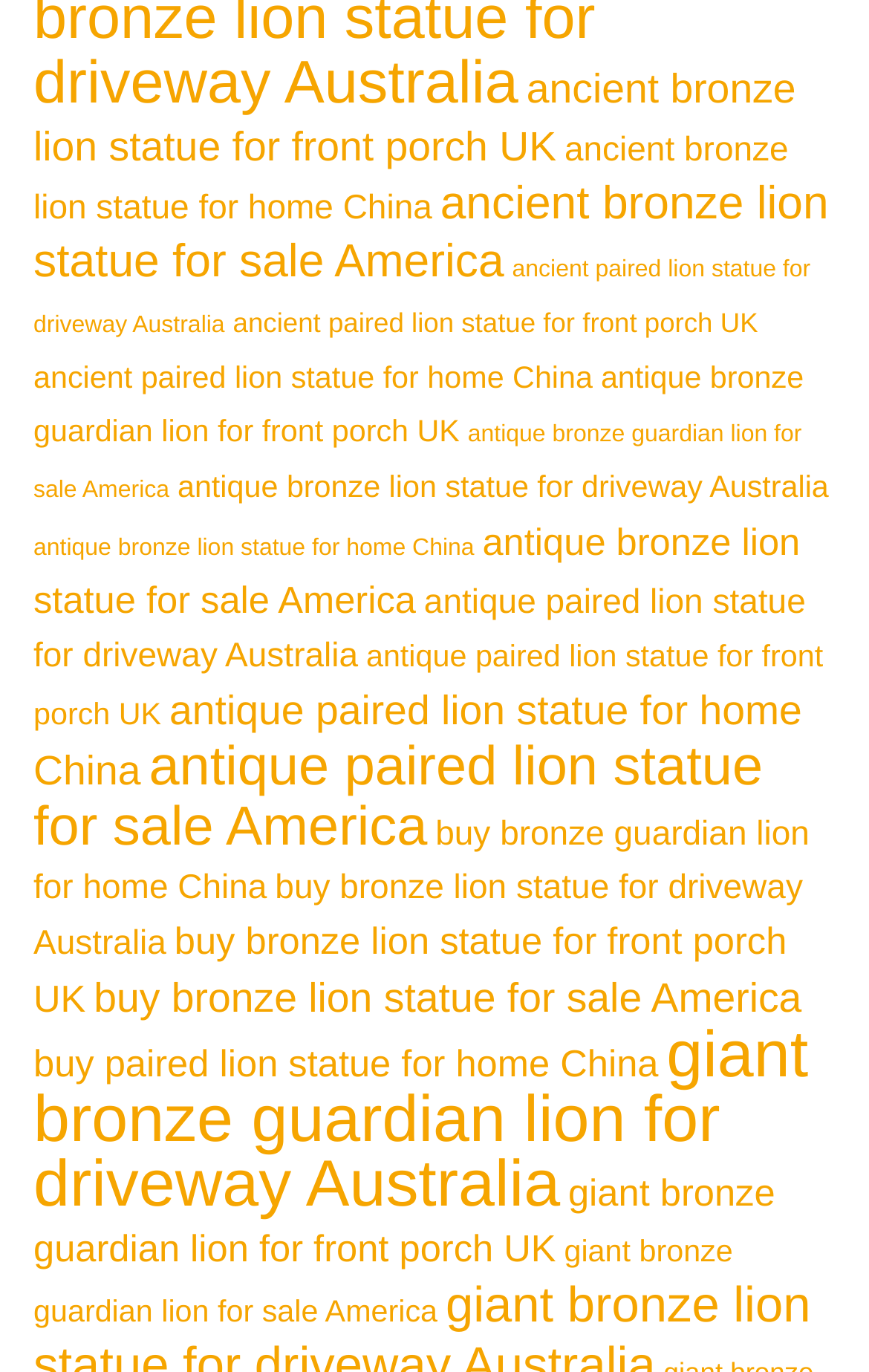Locate the bounding box coordinates of the area where you should click to accomplish the instruction: "Enter your email".

None